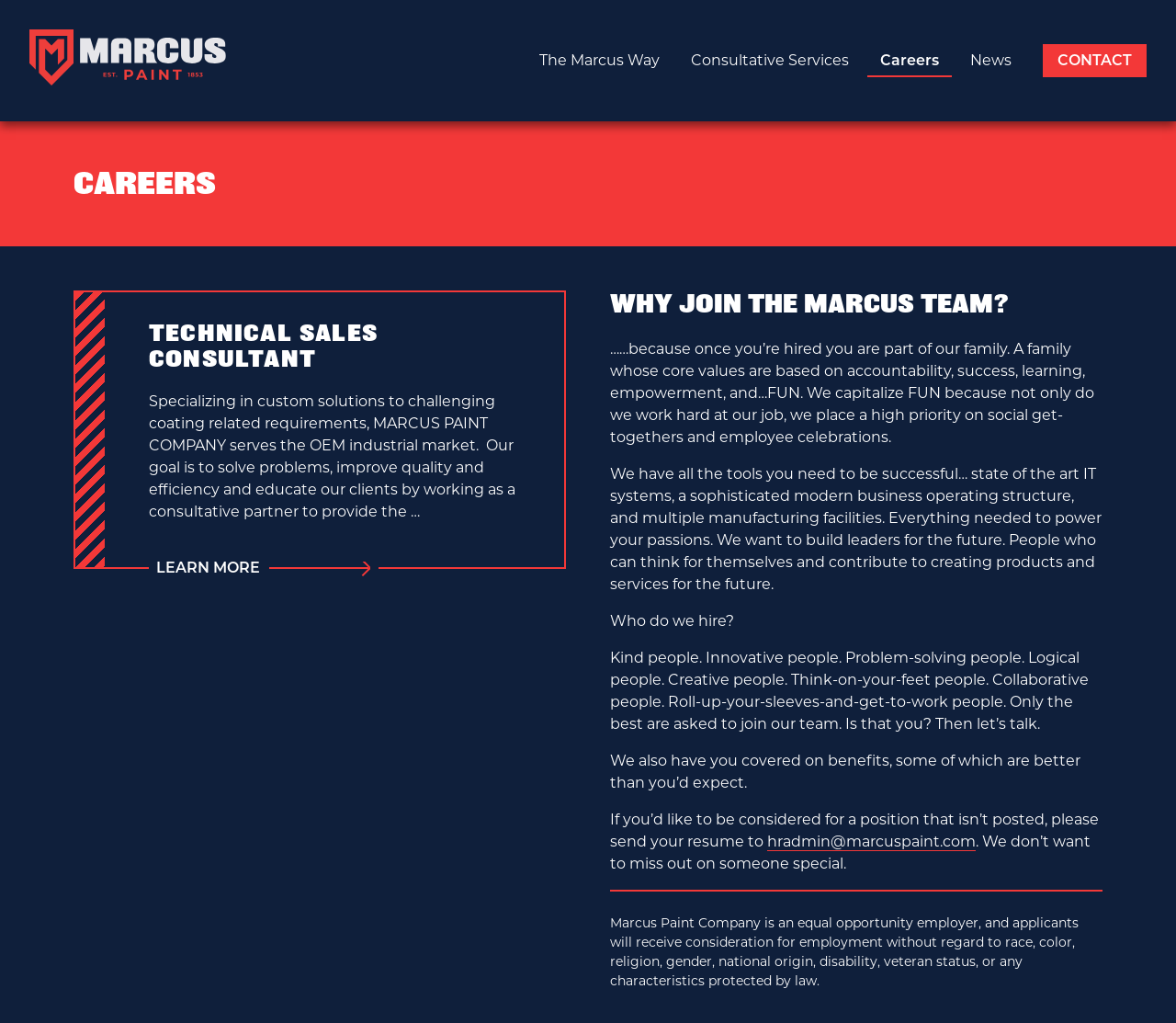Answer the question with a single word or phrase: 
What kind of people does the company hire?

Kind, innovative, problem-solving people